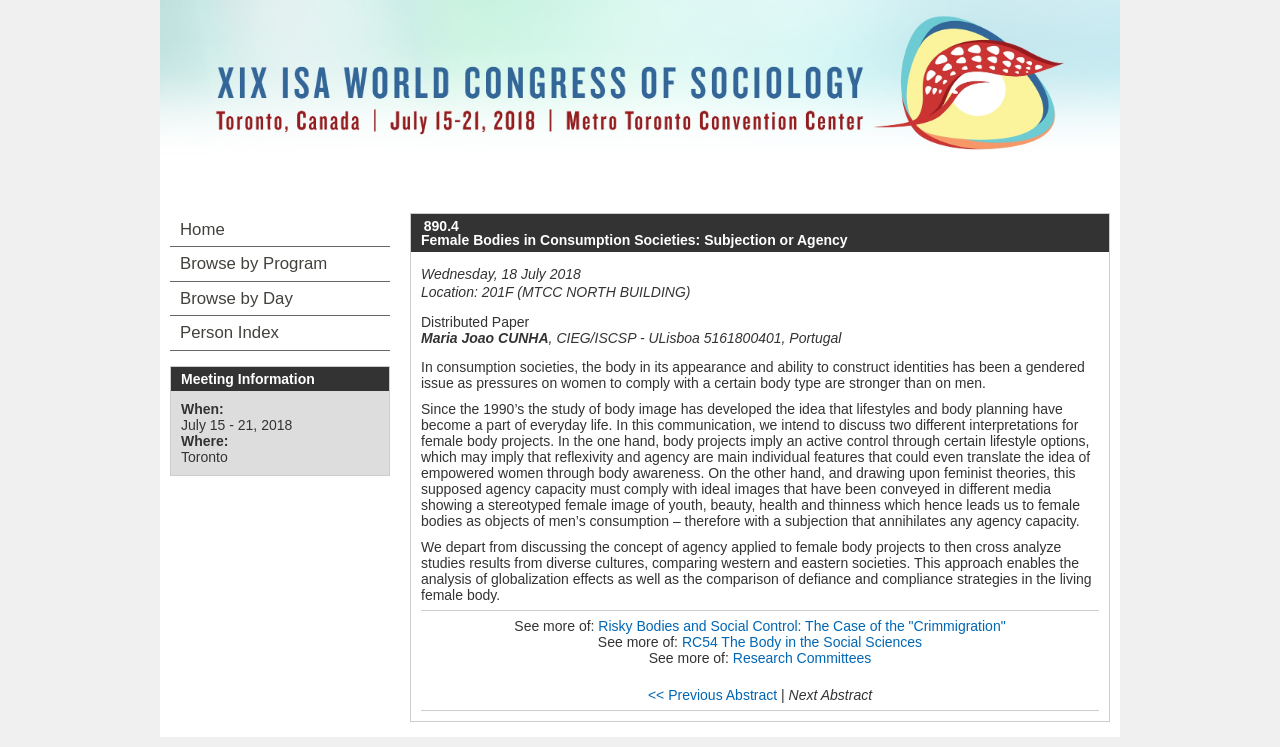Provide an in-depth caption for the webpage.

This webpage appears to be an abstract page for a research paper titled "Female Bodies in Consumption Societies: Subjection or Agency" presented at the XIX ISA World Congress of Sociology in 2018. 

At the top of the page, there is a link to the congress's website, accompanied by an image. Below this, the title of the paper is displayed as a heading, followed by the date and location of the presentation. 

The author's information, including their name, affiliation, and a brief bio, is presented in a block to the right of the title. 

The main content of the page is the abstract of the research paper, which discusses the concept of agency in female body projects and how it relates to consumption societies. The abstract is divided into two paragraphs, with the first paragraph introducing the topic and the second paragraph outlining the approach and methodology of the study.

To the right of the abstract, there are links to related topics, including "Risky Bodies and Social Control" and "RC54 The Body in the Social Sciences". There are also links to navigate to the previous or next abstract, as well as a link to the research committee's page.

At the bottom of the page, there is a navigation menu with links to the home page, program, day, and person index. Additionally, there is a section titled "Meeting Information" that displays the dates and location of the congress.